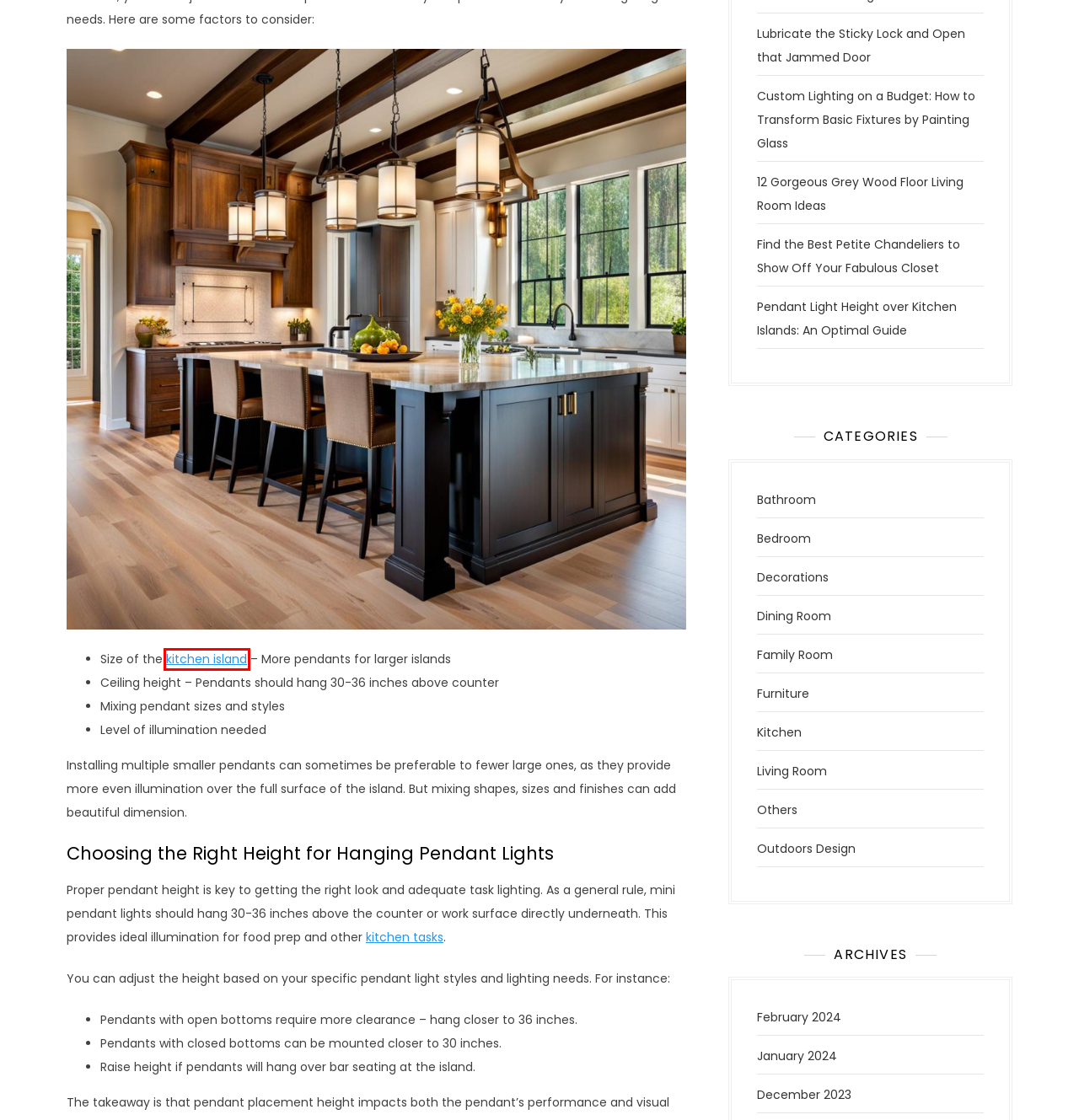Examine the screenshot of a webpage with a red bounding box around a specific UI element. Identify which webpage description best matches the new webpage that appears after clicking the element in the red bounding box. Here are the candidates:
A. Living Room Archives - Tiponthetrail.com
B. Spruce Up Your Kitchen Island with These Clever Decor Ideas - Tiponthetrail.com
C. Custom Lighting on a Budget: How to Transform Basic Fixtures by Painting Glass - Tiponthetrail.com
D. December 2023 - Tiponthetrail.com
E. Outdoors Design Archives - Tiponthetrail.com
F. Kitchen Archives - Tiponthetrail.com
G. Dining Room Archives - Tiponthetrail.com
H. Lubricate the Sticky Lock and Open that Jammed Door - Tiponthetrail.com

B